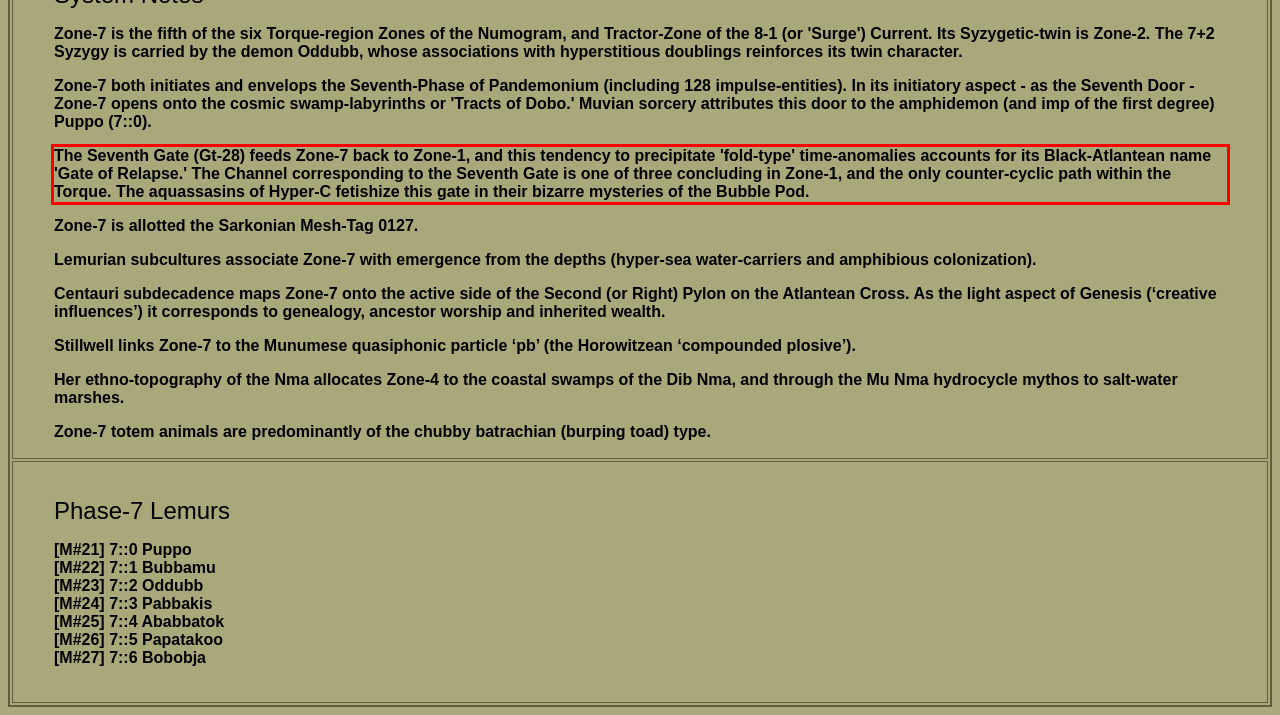Using the webpage screenshot, recognize and capture the text within the red bounding box.

The Seventh Gate (Gt-28) feeds Zone-7 back to Zone-1, and this tendency to precipitate 'fold-type' time-anomalies accounts for its Black-Atlantean name 'Gate of Relapse.' The Channel corresponding to the Seventh Gate is one of three concluding in Zone-1, and the only counter-cyclic path within the Torque. The aquassasins of Hyper-C fetishize this gate in their bizarre mysteries of the Bubble Pod.